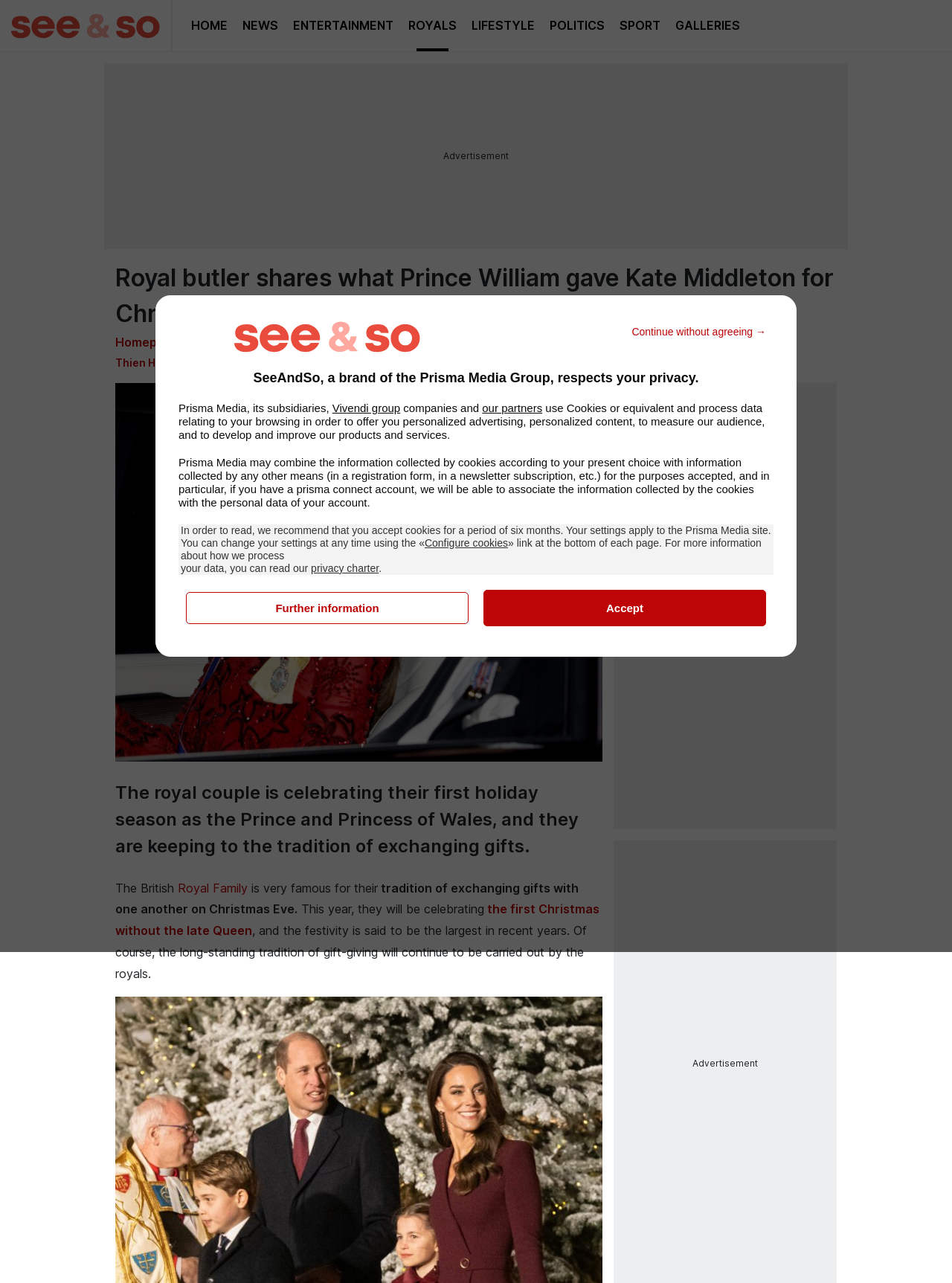Please answer the following question using a single word or phrase: What is the topic of the article?

Prince William and Kate Middleton's Christmas gifts